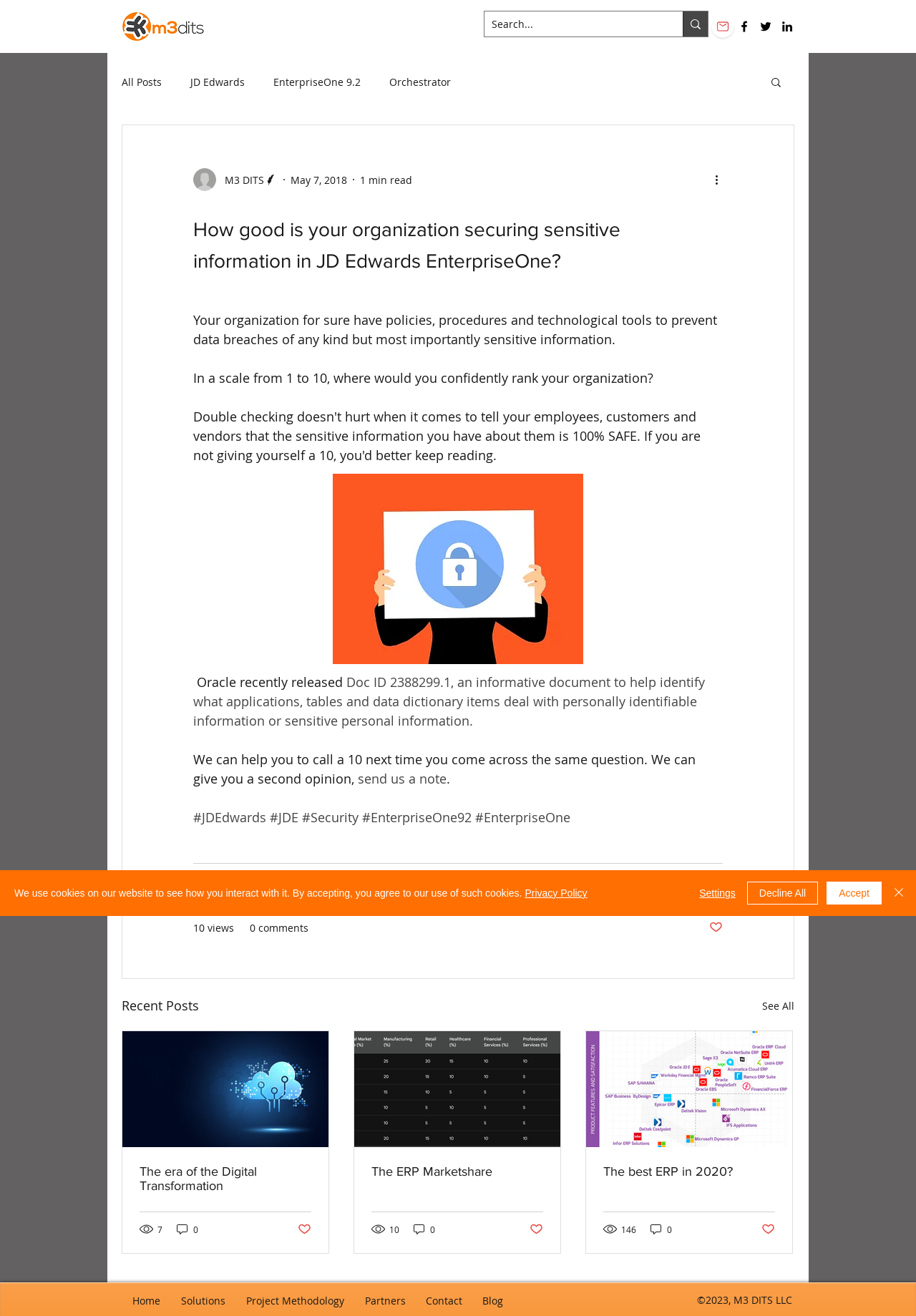Determine the bounding box coordinates for the region that must be clicked to execute the following instruction: "Read the informative document".

[0.378, 0.512, 0.495, 0.525]